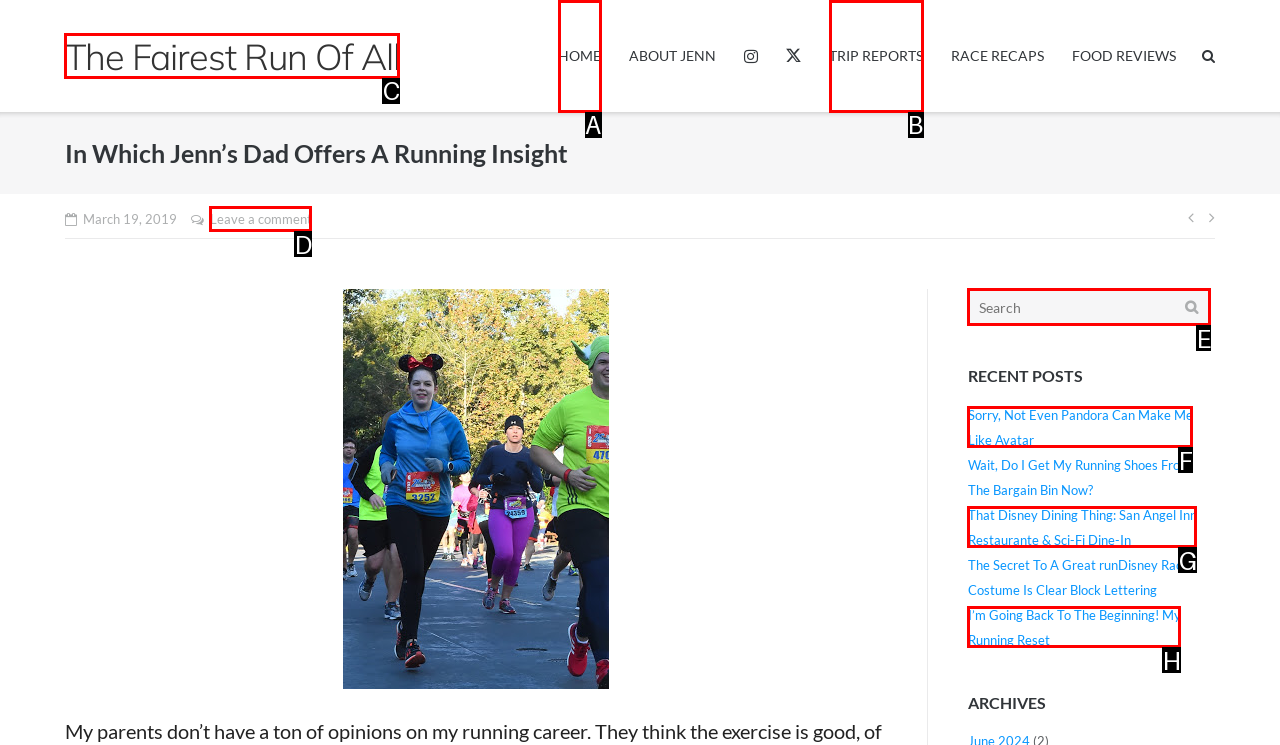Based on the description: The Fairest Run Of All, select the HTML element that best fits. Reply with the letter of the correct choice from the options given.

C